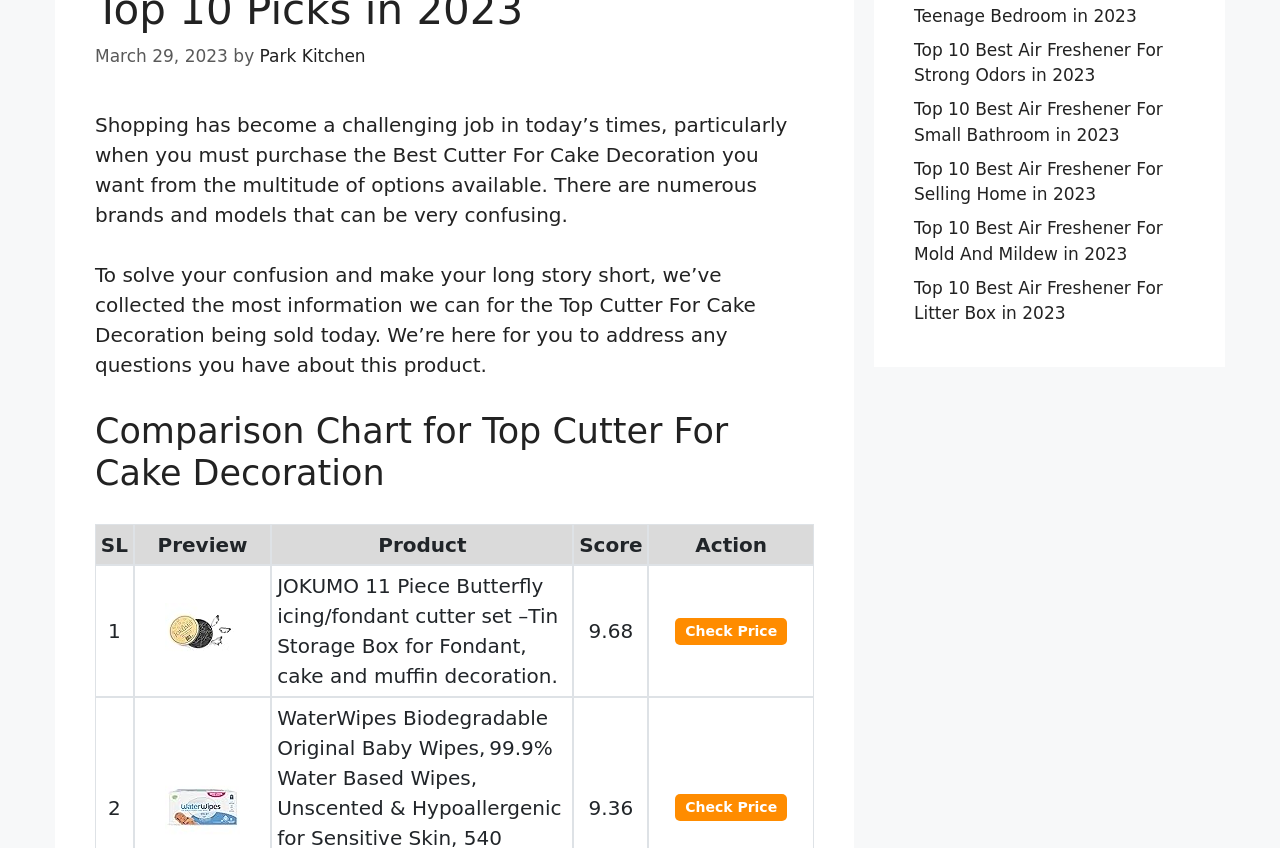Find the bounding box coordinates for the element described here: "Park Kitchen".

[0.203, 0.055, 0.286, 0.078]